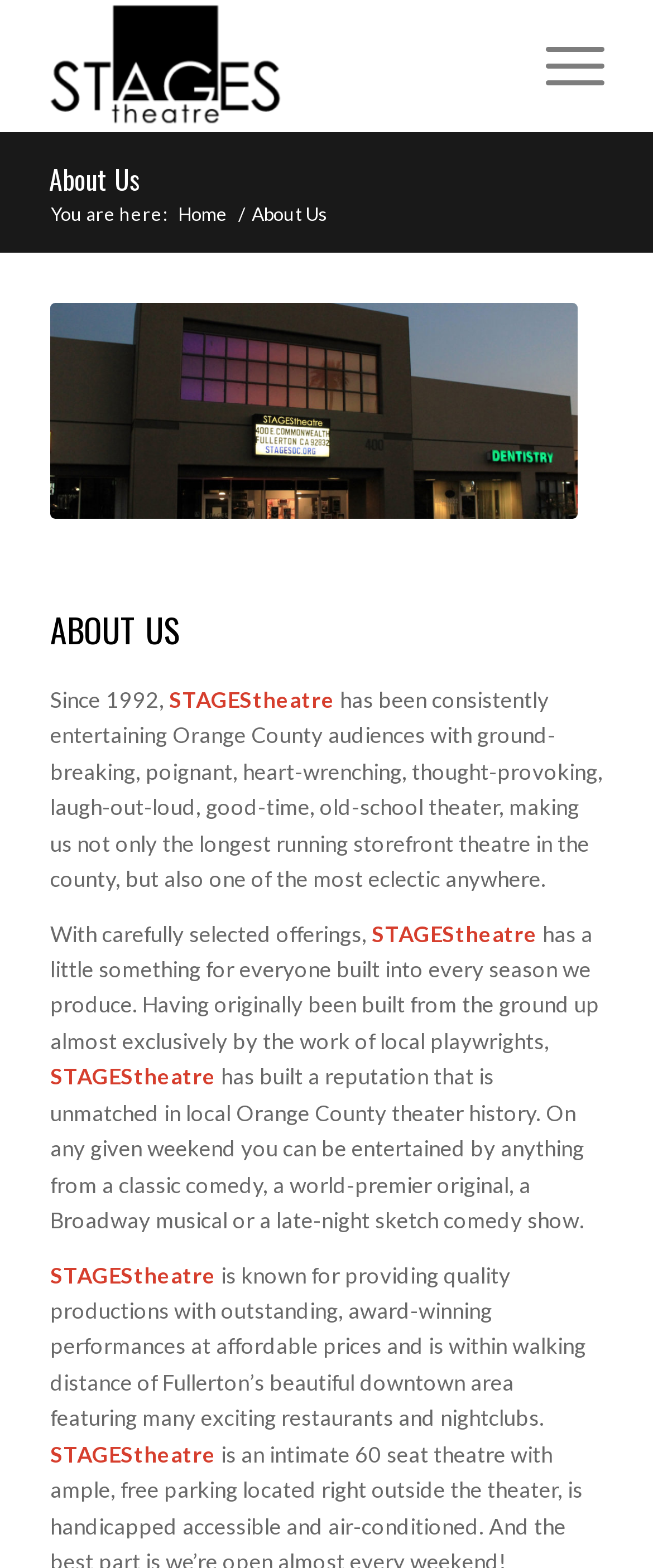Elaborate on the different components and information displayed on the webpage.

The webpage is about STAGEStheatre, an Orange County-based theater company. At the top, there is a heading "About Us" with a link to the same page. Below it, there is a breadcrumb navigation showing the current page's location, with links to "Home" and "About Us". 

To the right of the breadcrumb navigation, there is an image of STAGEStheatre's logo. 

Below the image, there is a large heading "ABOUT US" followed by a brief history of the theater company, which has been entertaining audiences since 1992. The text describes the type of productions they offer, including ground-breaking, poignant, and laugh-out-loud performances. 

The text continues to explain that STAGEStheatre has a diverse range of productions, including classic comedies, world-premier originals, Broadway musicals, and late-night sketch comedy shows. The company is known for providing quality productions with outstanding performances at affordable prices and is located in downtown Fullerton, within walking distance of many restaurants and nightclubs. 

At the bottom of the page, there is another mention of STAGEStheatre.